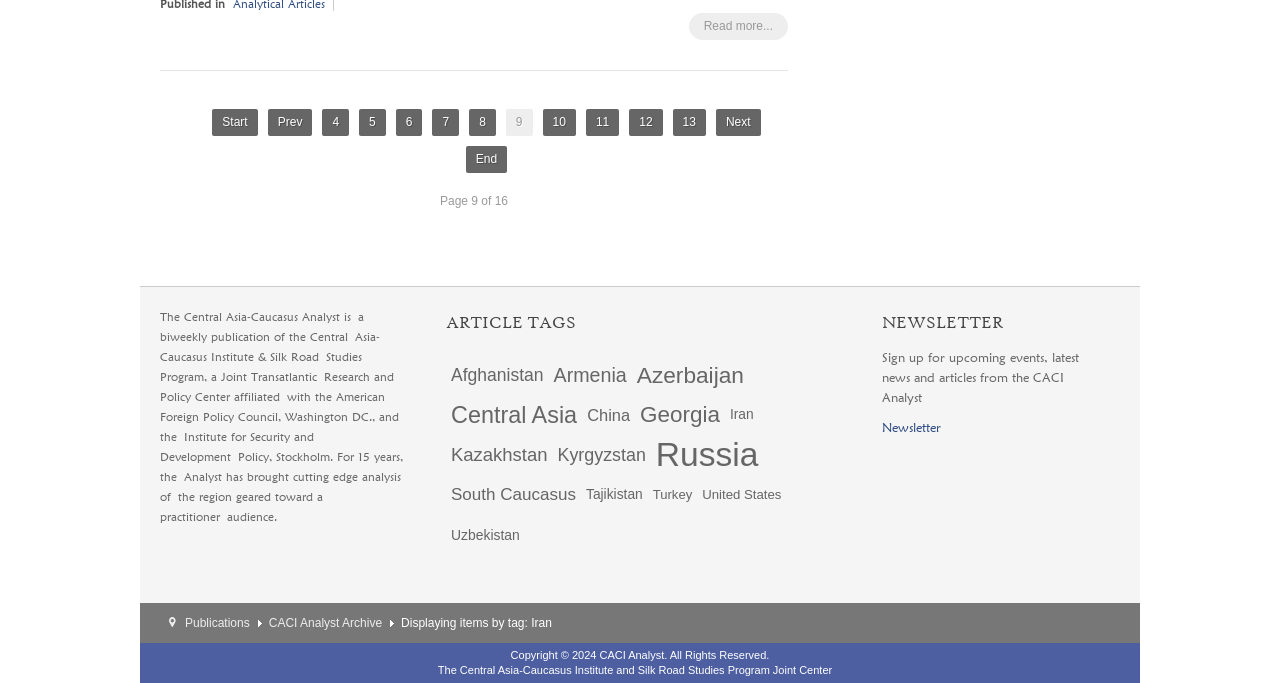Identify the bounding box coordinates of the clickable section necessary to follow the following instruction: "View articles tagged with 'Afghanistan'". The coordinates should be presented as four float numbers from 0 to 1, i.e., [left, top, right, bottom].

[0.348, 0.52, 0.429, 0.578]